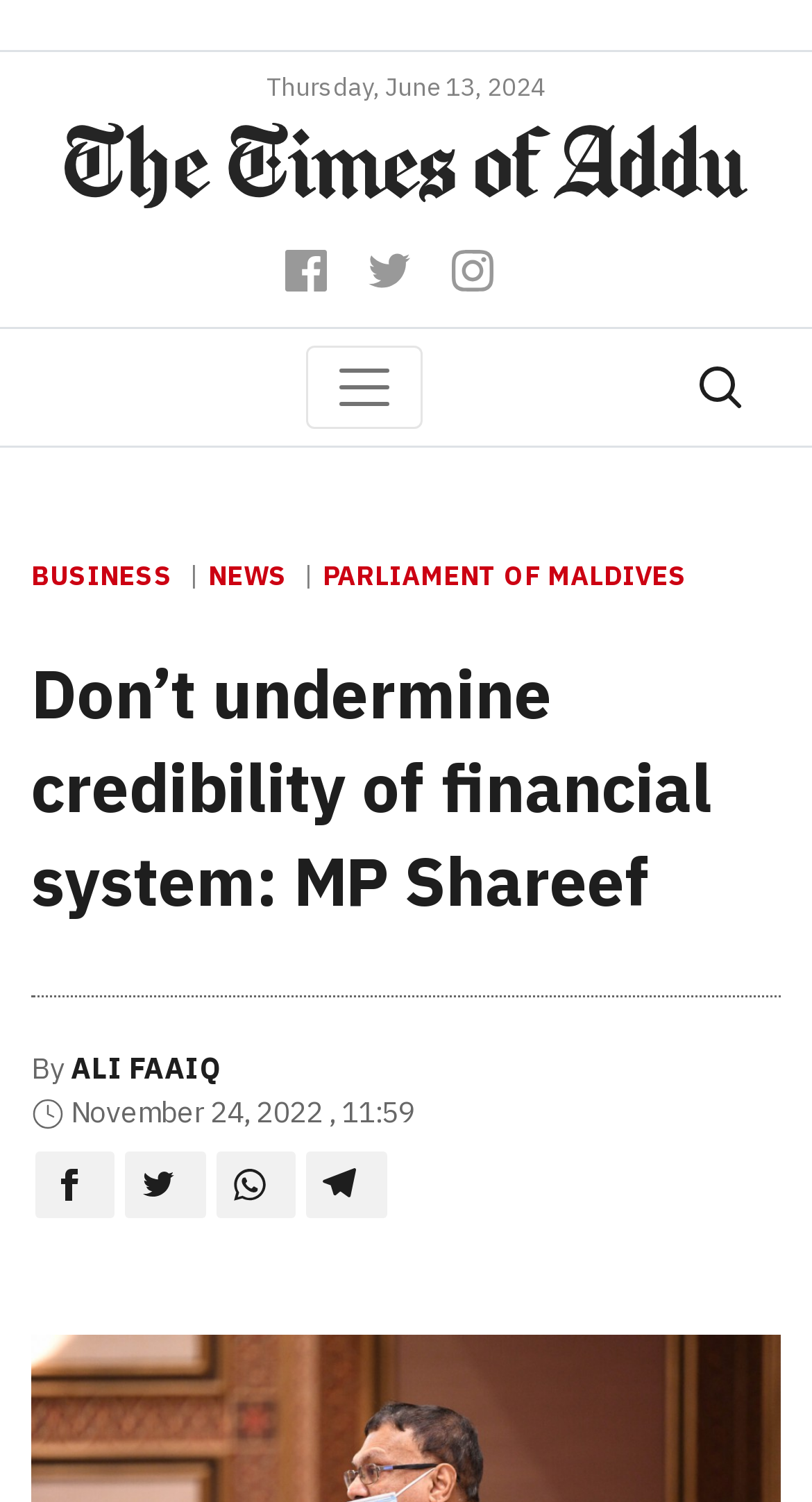Respond to the question with just a single word or phrase: 
What is the name of the parliament mentioned in the news article?

PARLIAMENT OF MALDIVES